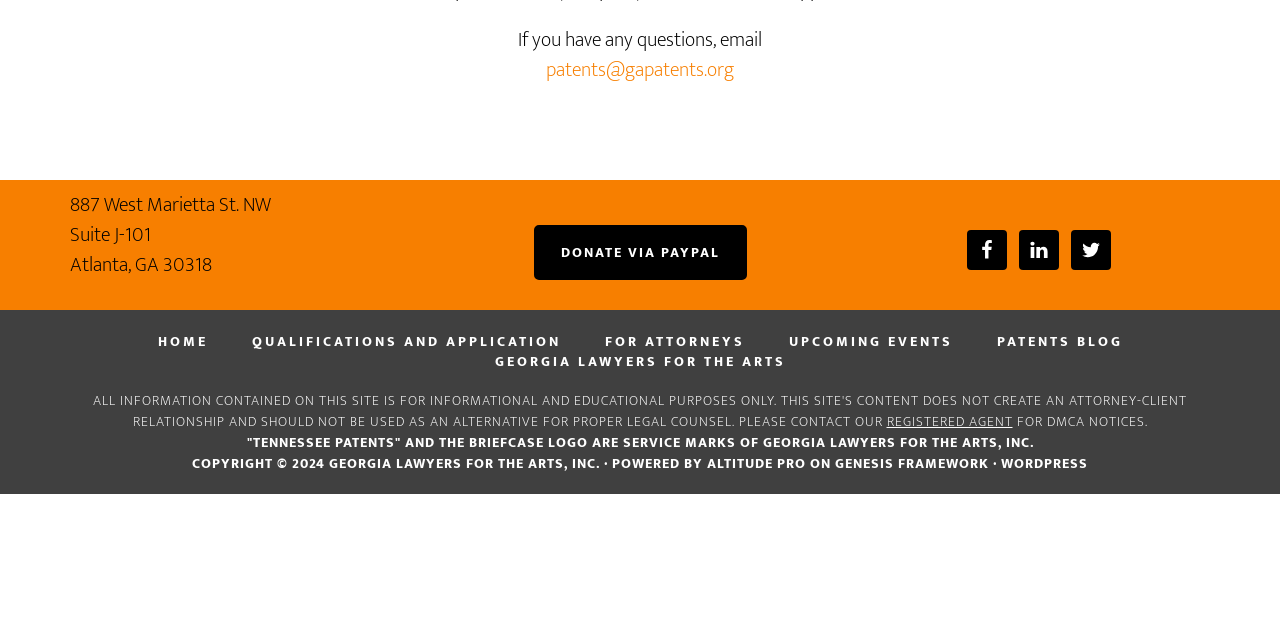Identify the bounding box of the UI component described as: "LinkedIn".

[0.796, 0.359, 0.827, 0.421]